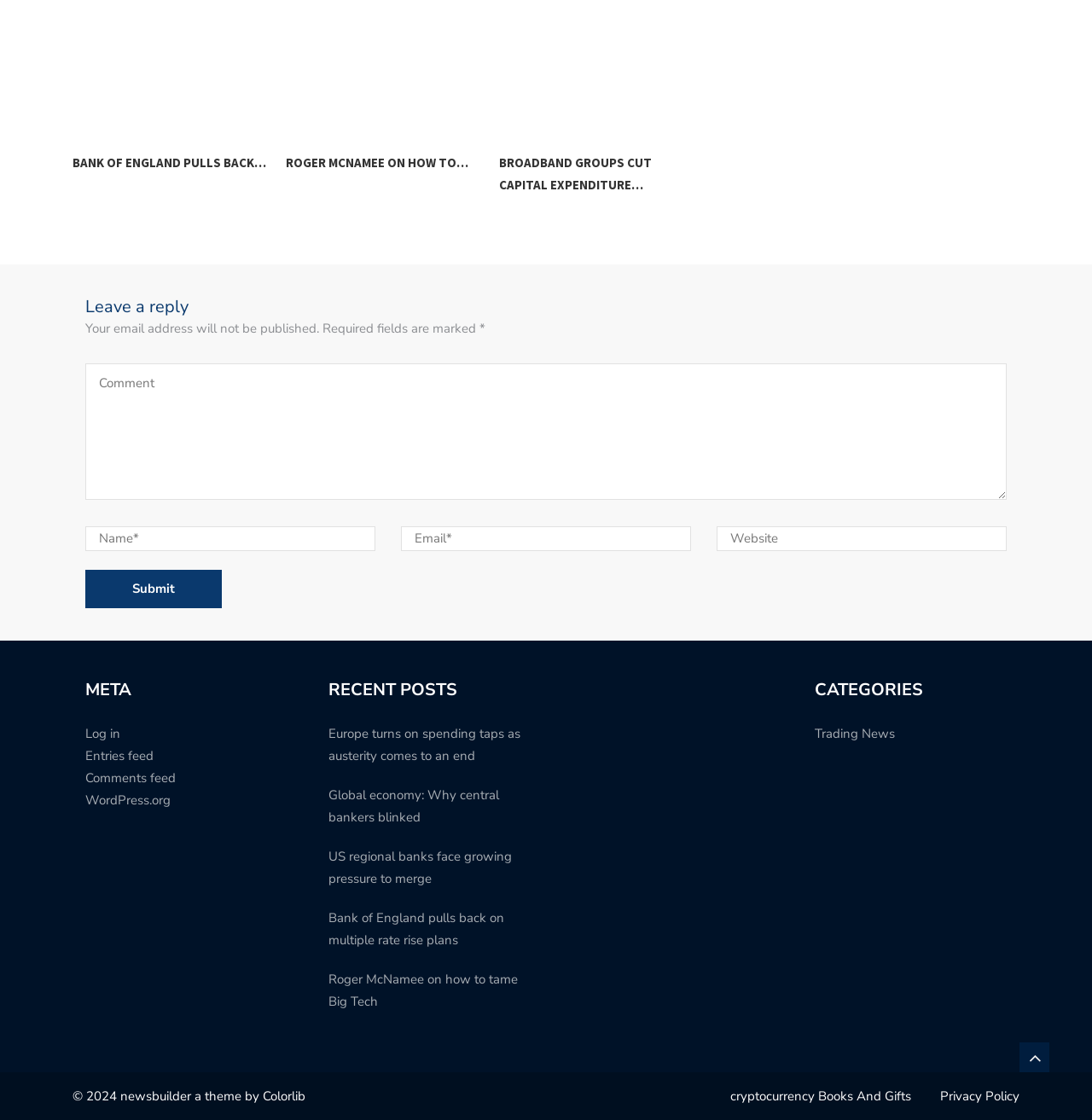What is the last link in the RECENT POSTS section?
Examine the image closely and answer the question with as much detail as possible.

I looked at the links in the RECENT POSTS section and found that the last link is 'Roger McNamee on how to tame Big Tech', which is the 5th link in the section.